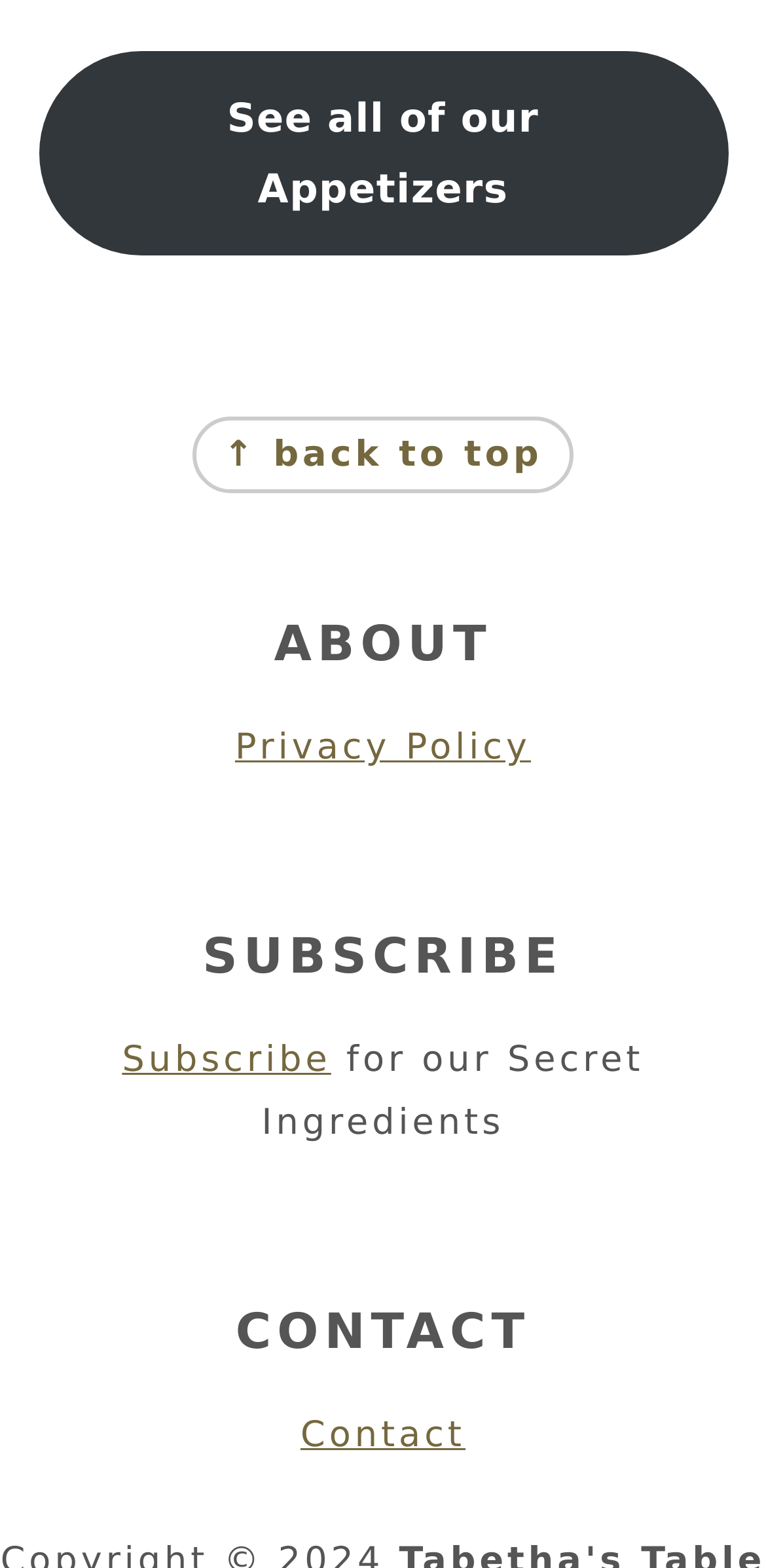What is the last link on the webpage?
Please give a detailed and thorough answer to the question, covering all relevant points.

The last element on the webpage is the link 'Contact', which is located at the bottom of the webpage with a y-coordinate of 0.902.